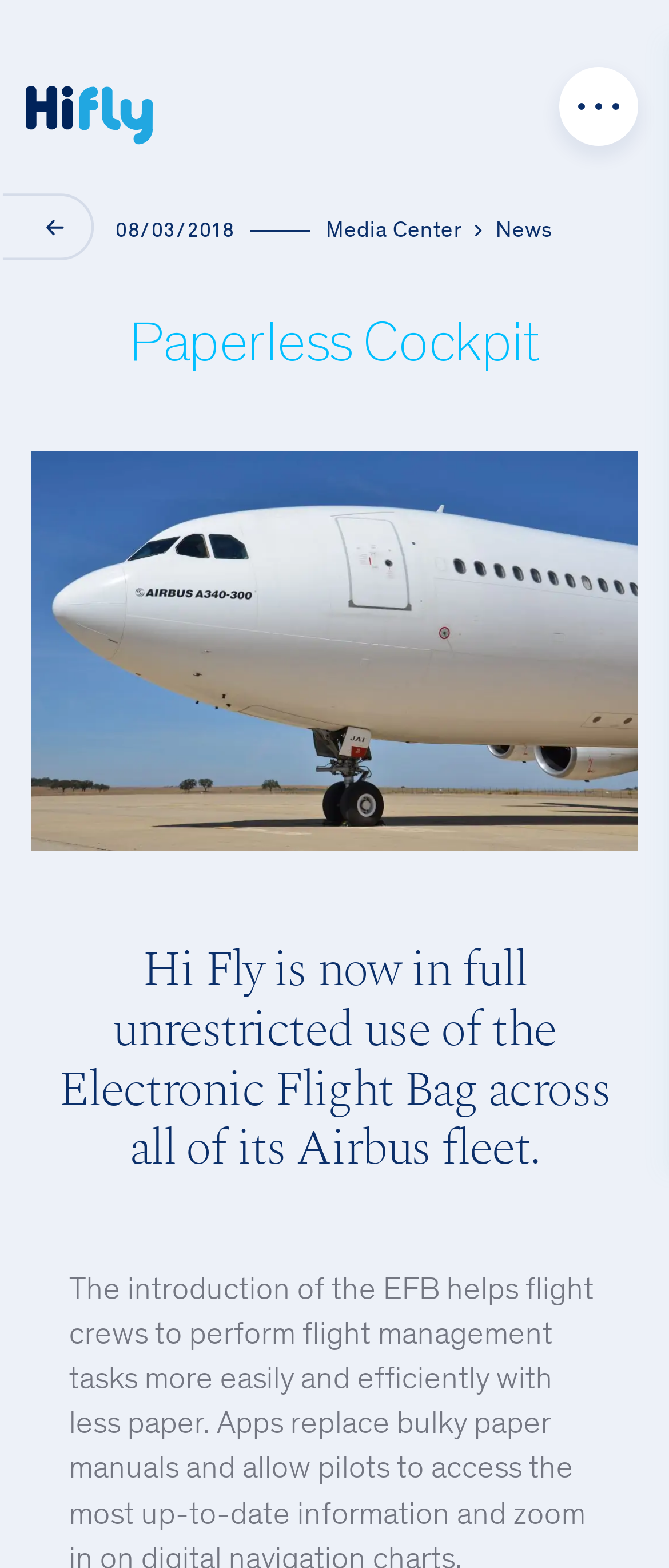Determine the bounding box for the UI element as described: "Open Menu". The coordinates should be represented as four float numbers between 0 and 1, formatted as [left, top, right, bottom].

[0.837, 0.02, 0.953, 0.07]